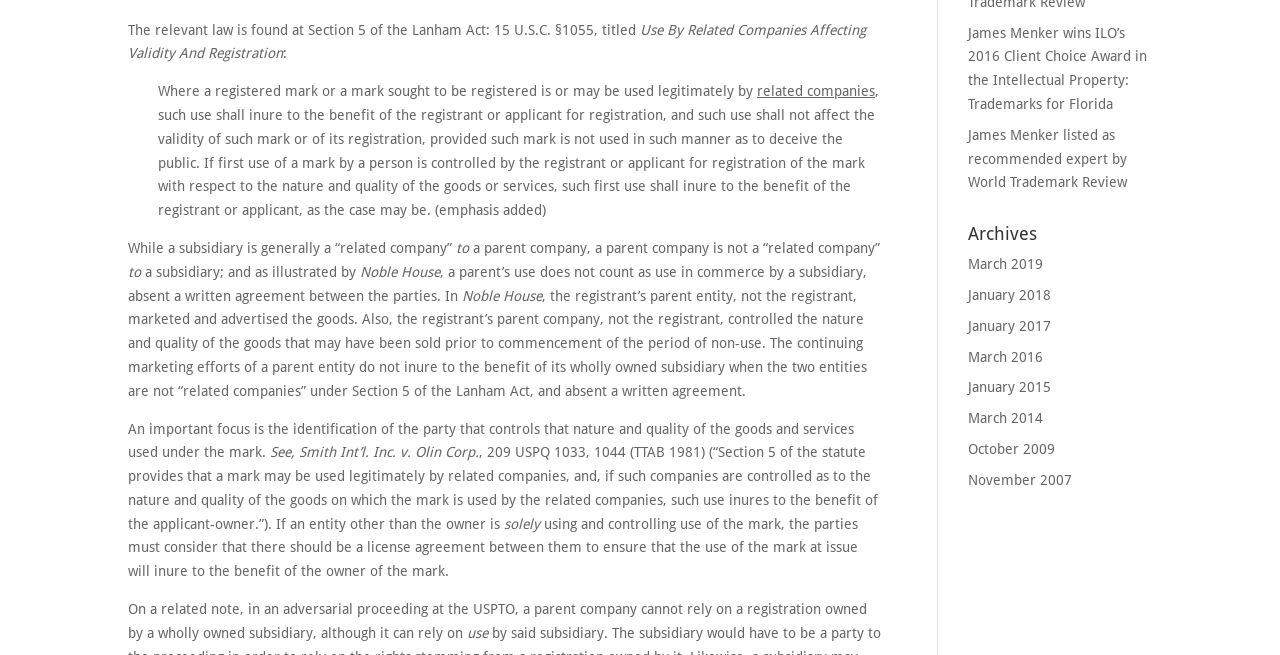Provide the bounding box coordinates of the HTML element this sentence describes: "January 2015". The bounding box coordinates consist of four float numbers between 0 and 1, i.e., [left, top, right, bottom].

[0.756, 0.579, 0.821, 0.604]